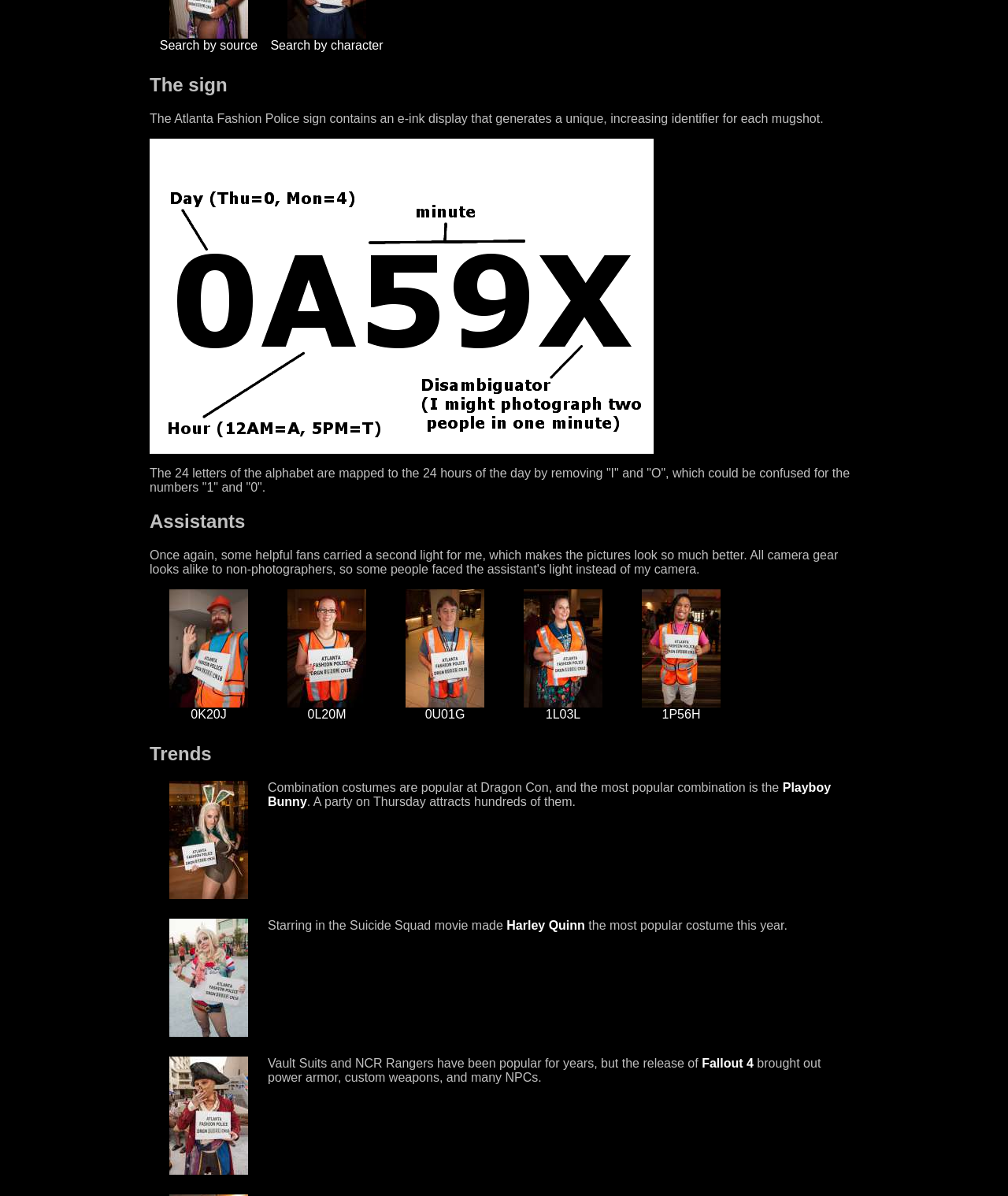Mark the bounding box of the element that matches the following description: "Fallout 4".

[0.696, 0.883, 0.748, 0.894]